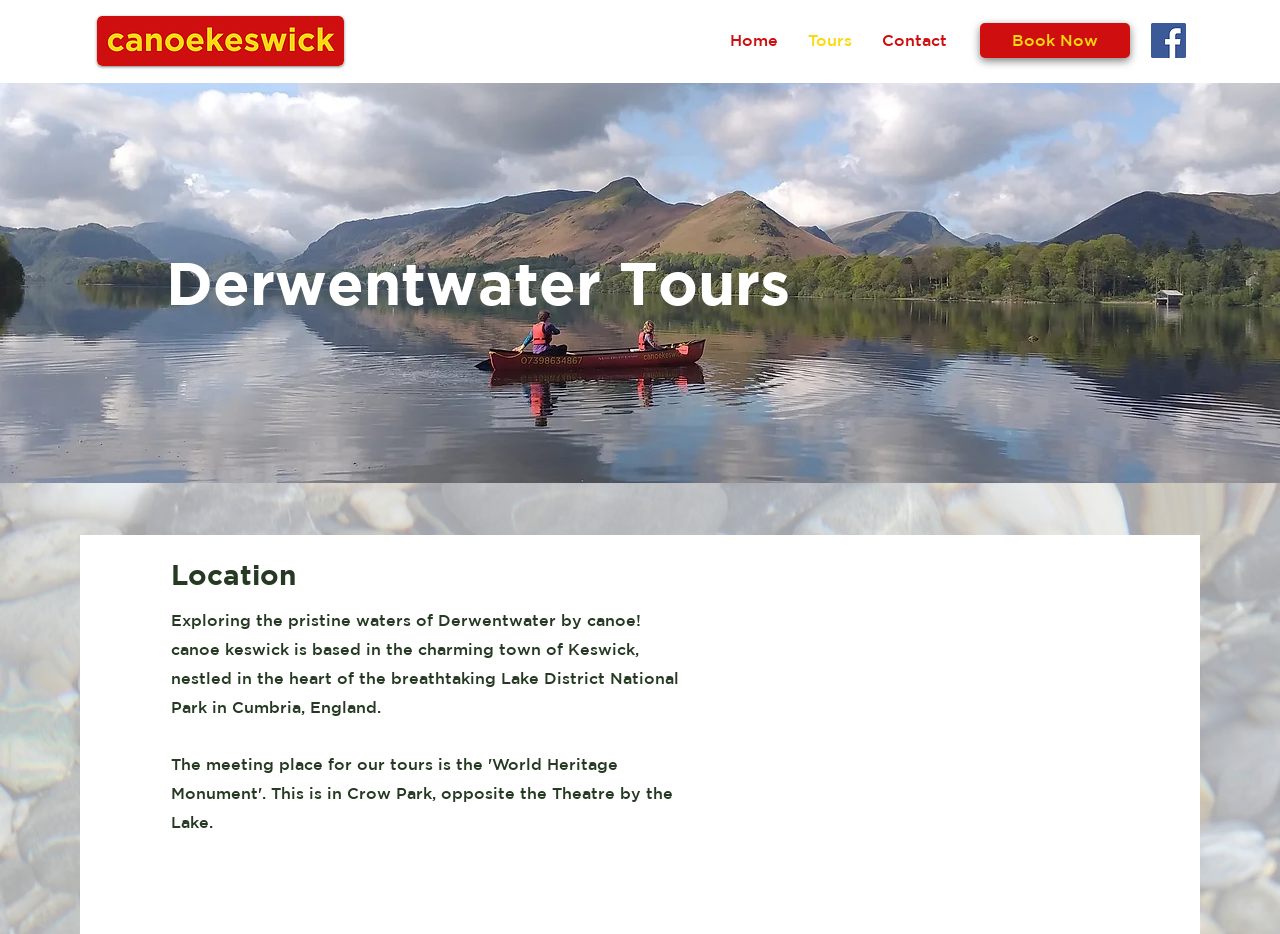What is the purpose of canoe keswick?
Refer to the screenshot and answer in one word or phrase.

Exploring Derwentwater by canoe